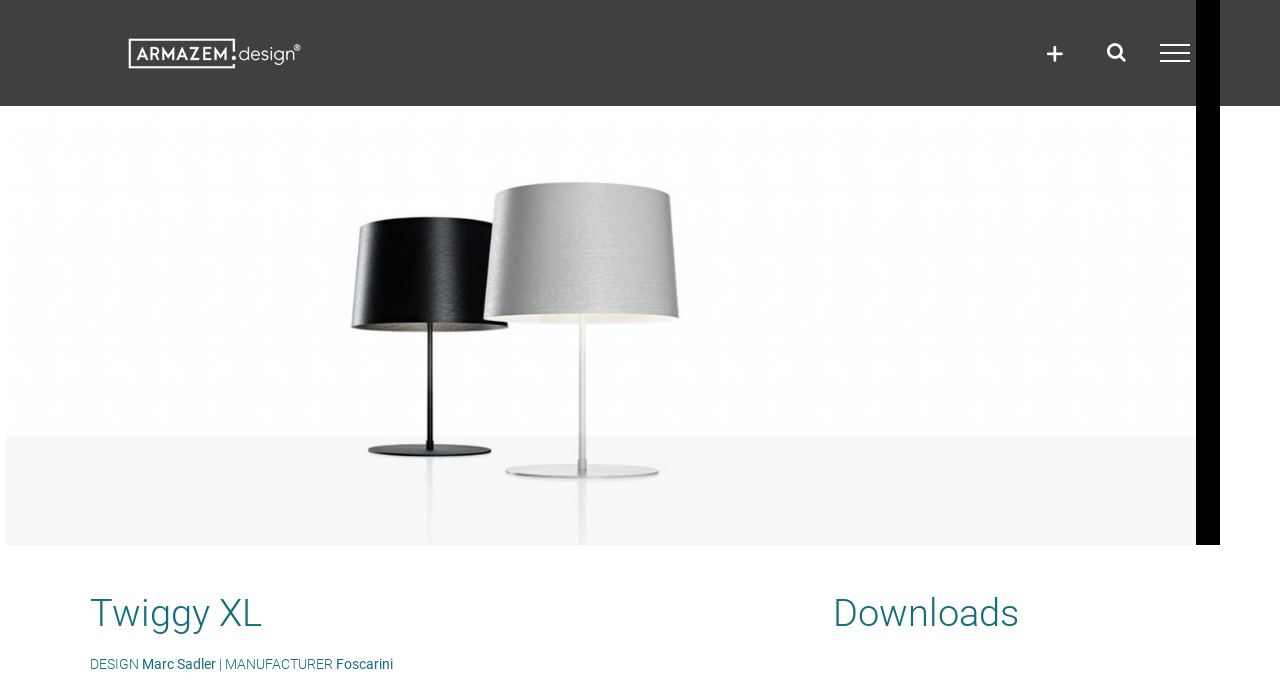Offer a detailed account of what is visible on the webpage.

This webpage is about the Twiggy XL floor lamp designed by Marc Sadler and manufactured by Foscarini. At the top left corner, there is the ARMAZEM.design logo, which is an image linked to the website's homepage. Next to it, there are three hidden links: Toggle Sliding Bar, Toggle Search, and Toggle Menu.

Below the logo, there is a large image that spans almost the entire width of the page, showcasing the Twiggy XL lamp. Above the image, there are two social media links, represented by icons, on the left and right sides.

The main content of the page is divided into two sections. The first section has a heading that displays the product name, Twiggy XL DESIGN, and its manufacturer, Foscarini. Below the heading, there is a paragraph of text that describes the product's features, design, and functionality. The text is quite detailed, explaining the materials used, the design's simplicity, and the lamp's lighting capabilities.

The second section is headed by "Downloads" and contains an image with a call-to-action to download a datasheet. Below the image, there is a link to the datasheet.

Overall, the webpage is focused on showcasing the Twiggy XL floor lamp, providing detailed information about its design and features, and offering a downloadable datasheet for further information.